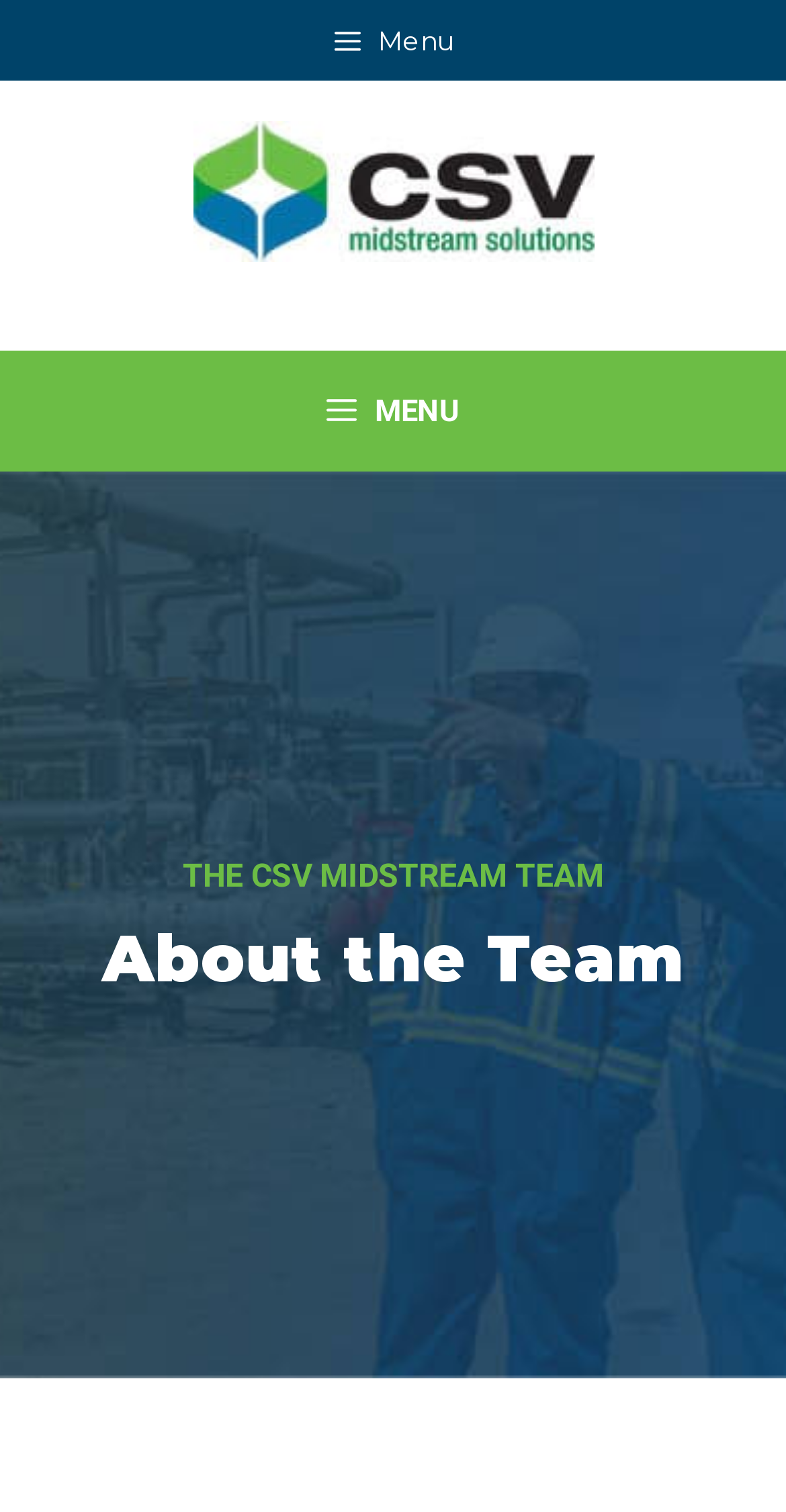Identify the bounding box for the described UI element: "Menu".

[0.051, 0.232, 0.949, 0.312]